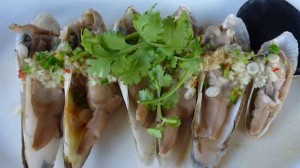What is the purpose of the minced garlic and chili?
Based on the image, respond with a single word or phrase.

To add flavor